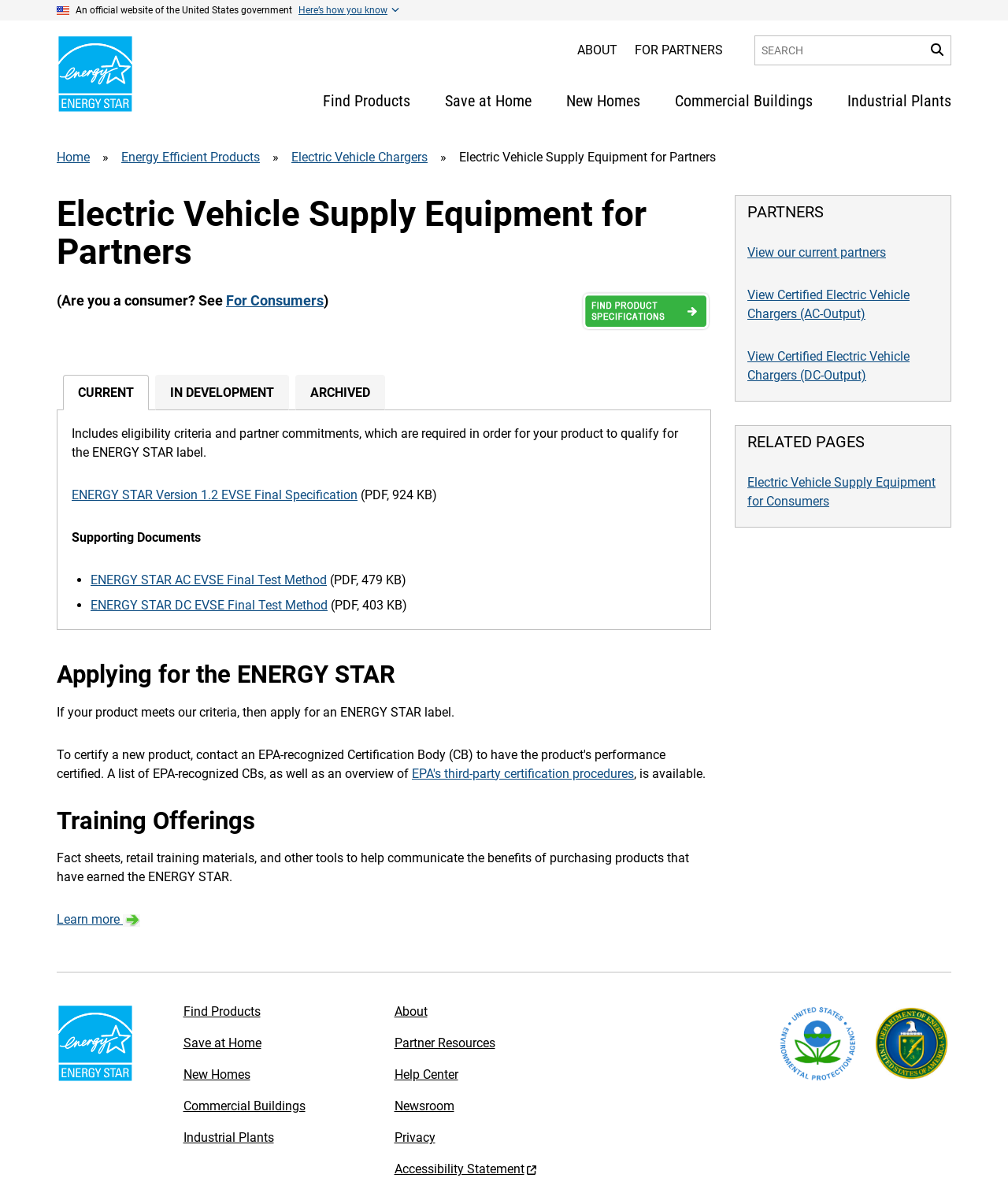Locate the UI element described by Submit Search in the provided webpage screenshot. Return the bounding box coordinates in the format (top-left x, top-left y, bottom-right x, bottom-right y), ensuring all values are between 0 and 1.

[0.916, 0.029, 0.944, 0.053]